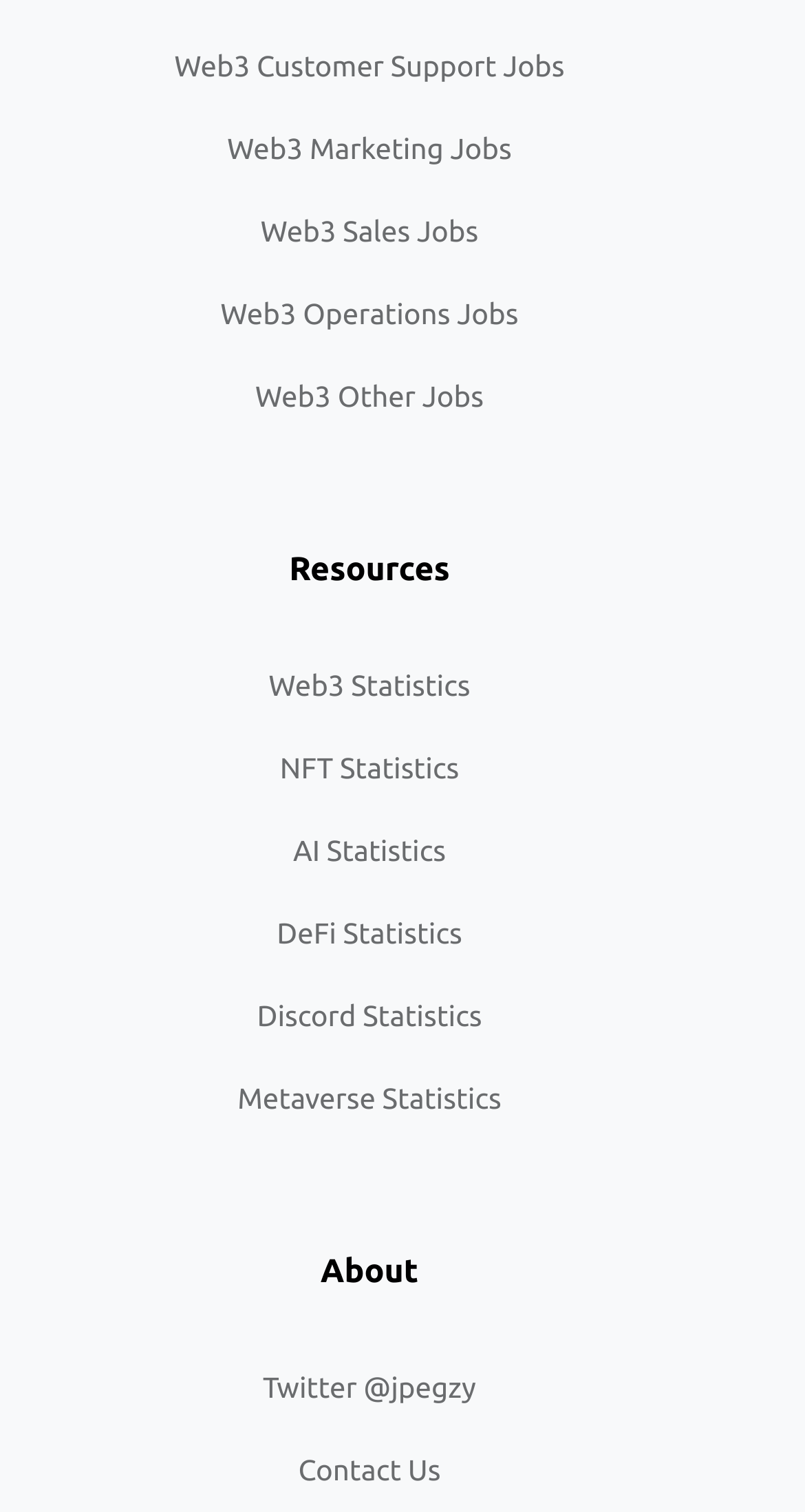Specify the bounding box coordinates of the area that needs to be clicked to achieve the following instruction: "Visit Twitter @jpegzy".

[0.326, 0.906, 0.591, 0.928]